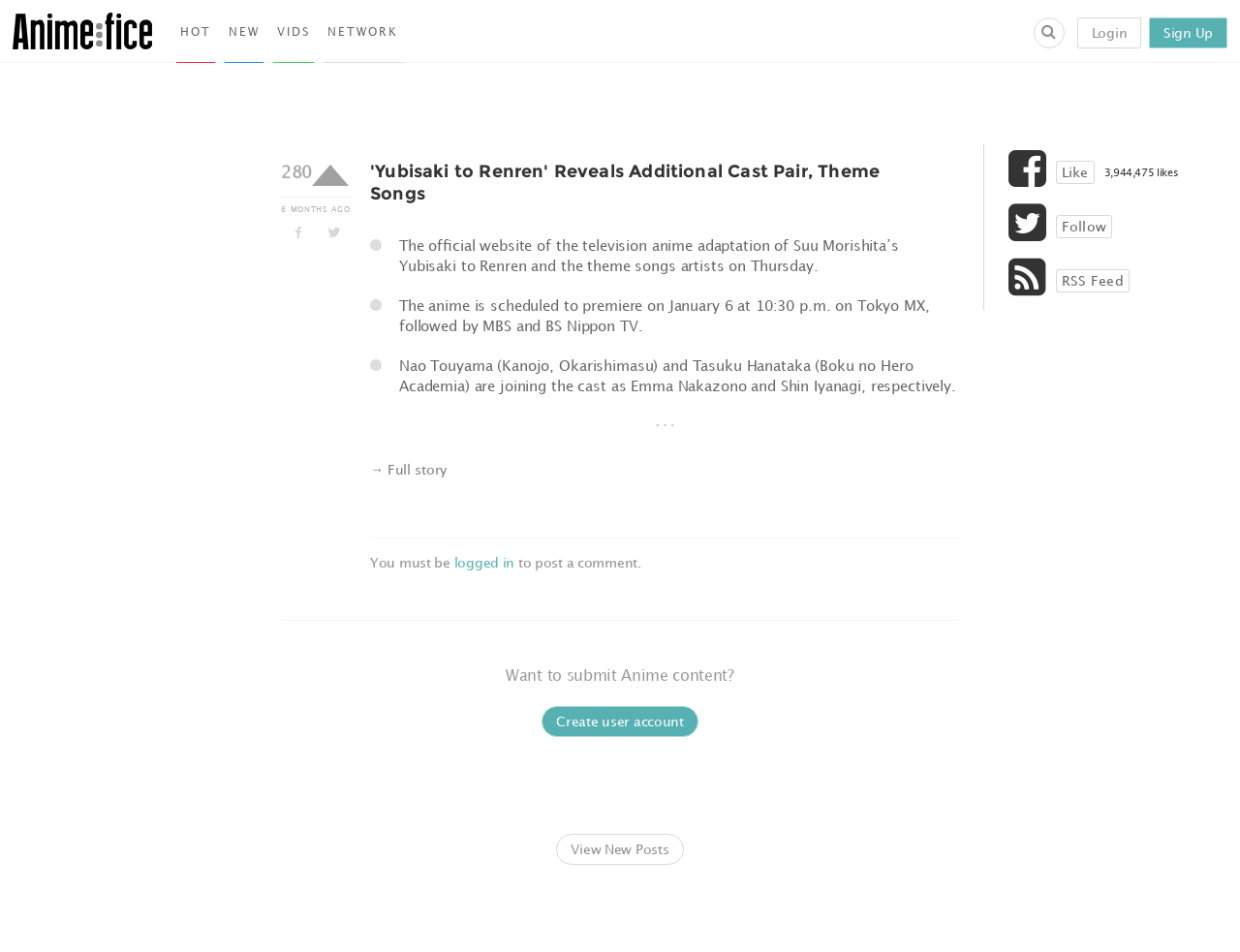Please specify the bounding box coordinates for the clickable region that will help you carry out the instruction: "Create a user account".

[0.437, 0.741, 0.563, 0.774]